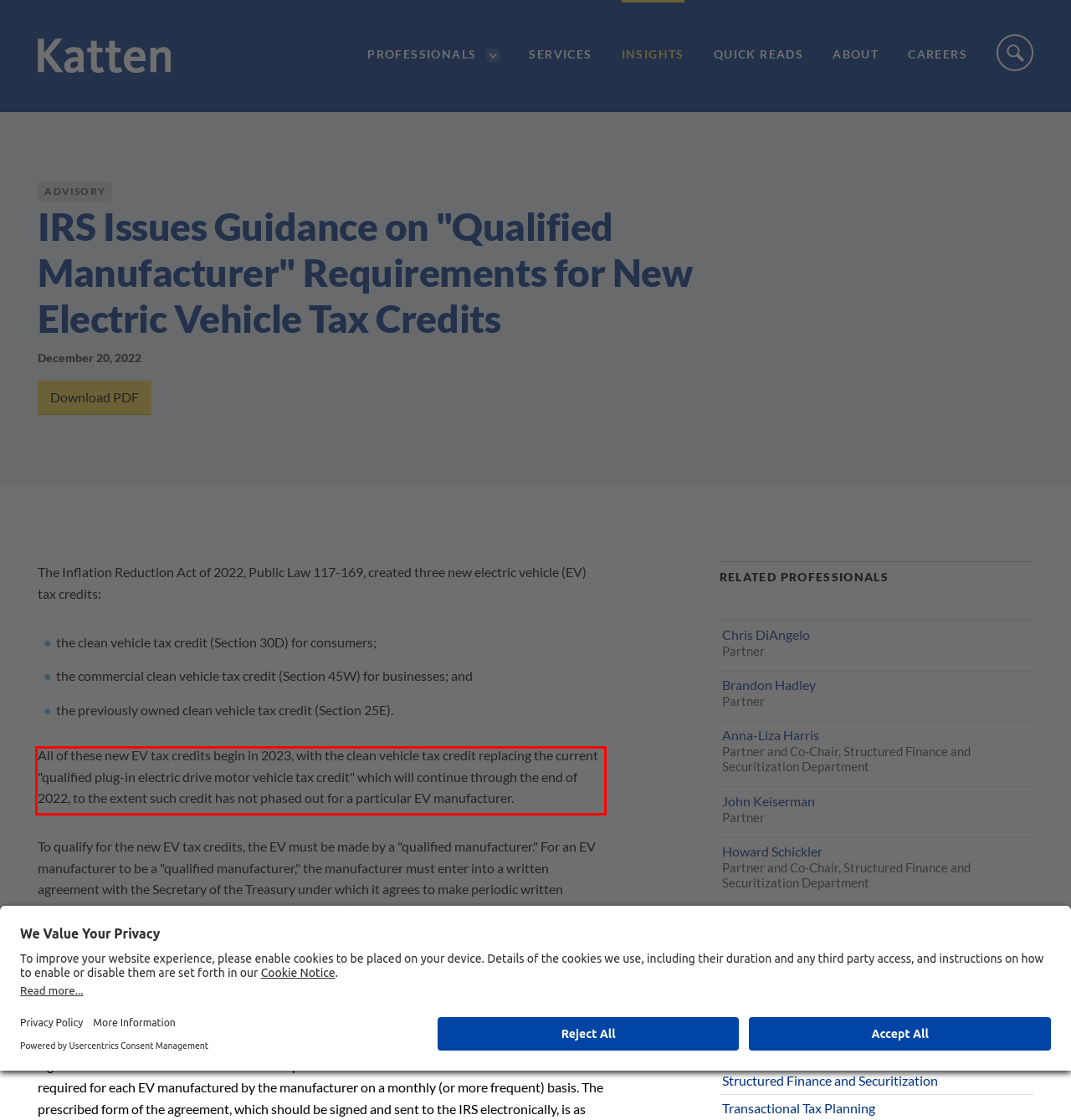You are given a screenshot with a red rectangle. Identify and extract the text within this red bounding box using OCR.

All of these new EV tax credits begin in 2023, with the clean vehicle tax credit replacing the current "qualified plug-in electric drive motor vehicle tax credit" which will continue through the end of 2022, to the extent such credit has not phased out for a particular EV manufacturer.